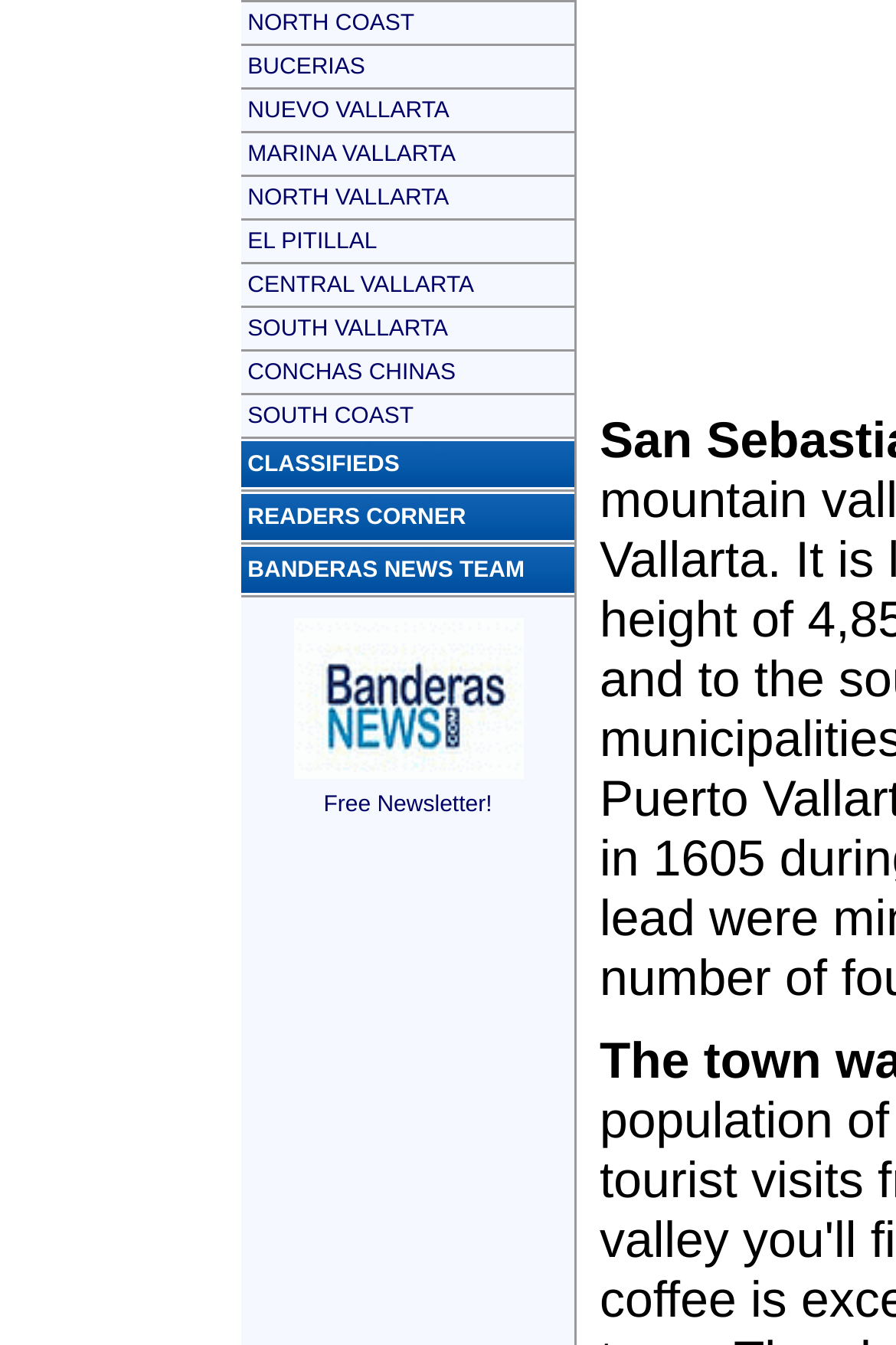Locate the bounding box coordinates for the element described below: "BANDERAS NEWS TEAM". The coordinates must be four float values between 0 and 1, formatted as [left, top, right, bottom].

[0.276, 0.414, 0.585, 0.433]